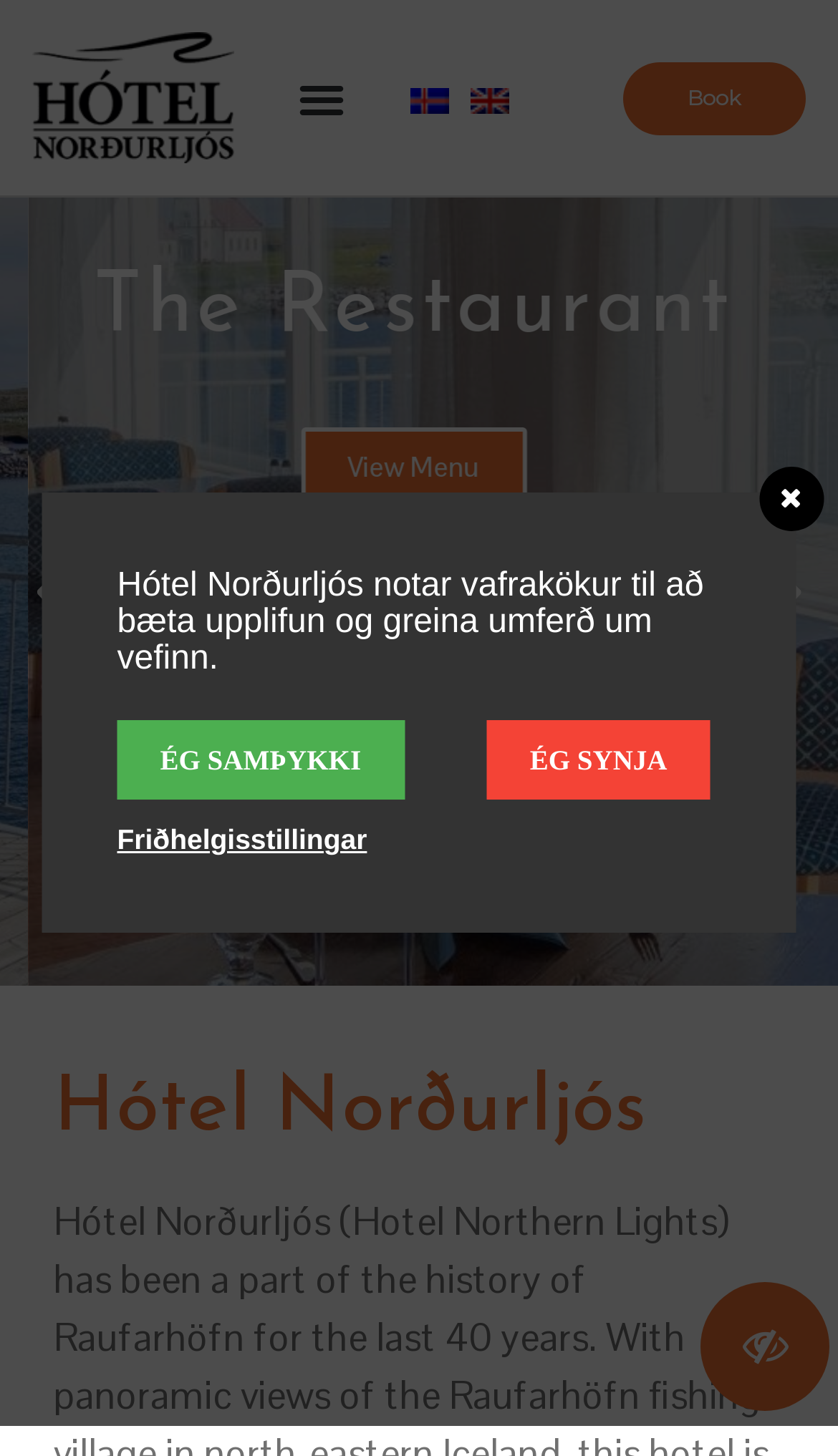What is the name of the hotel?
Please analyze the image and answer the question with as much detail as possible.

The hotel's name, 'Hótel Norðurljós', is prominently displayed on the webpage, as indicated by the heading element with the same text.